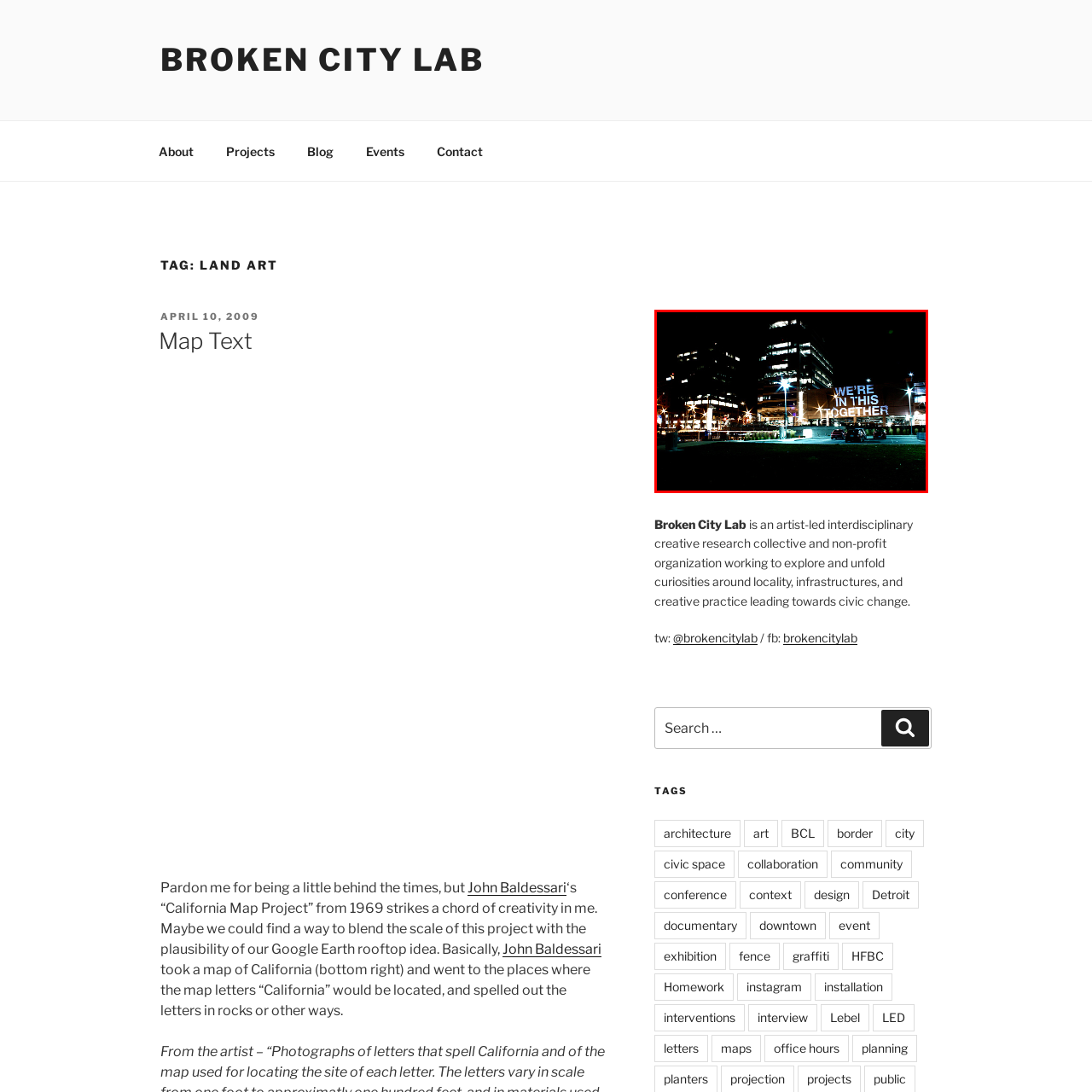Look closely at the image within the red bounding box, What is the atmosphere of the urban scene? Respond with a single word or short phrase.

Bustling